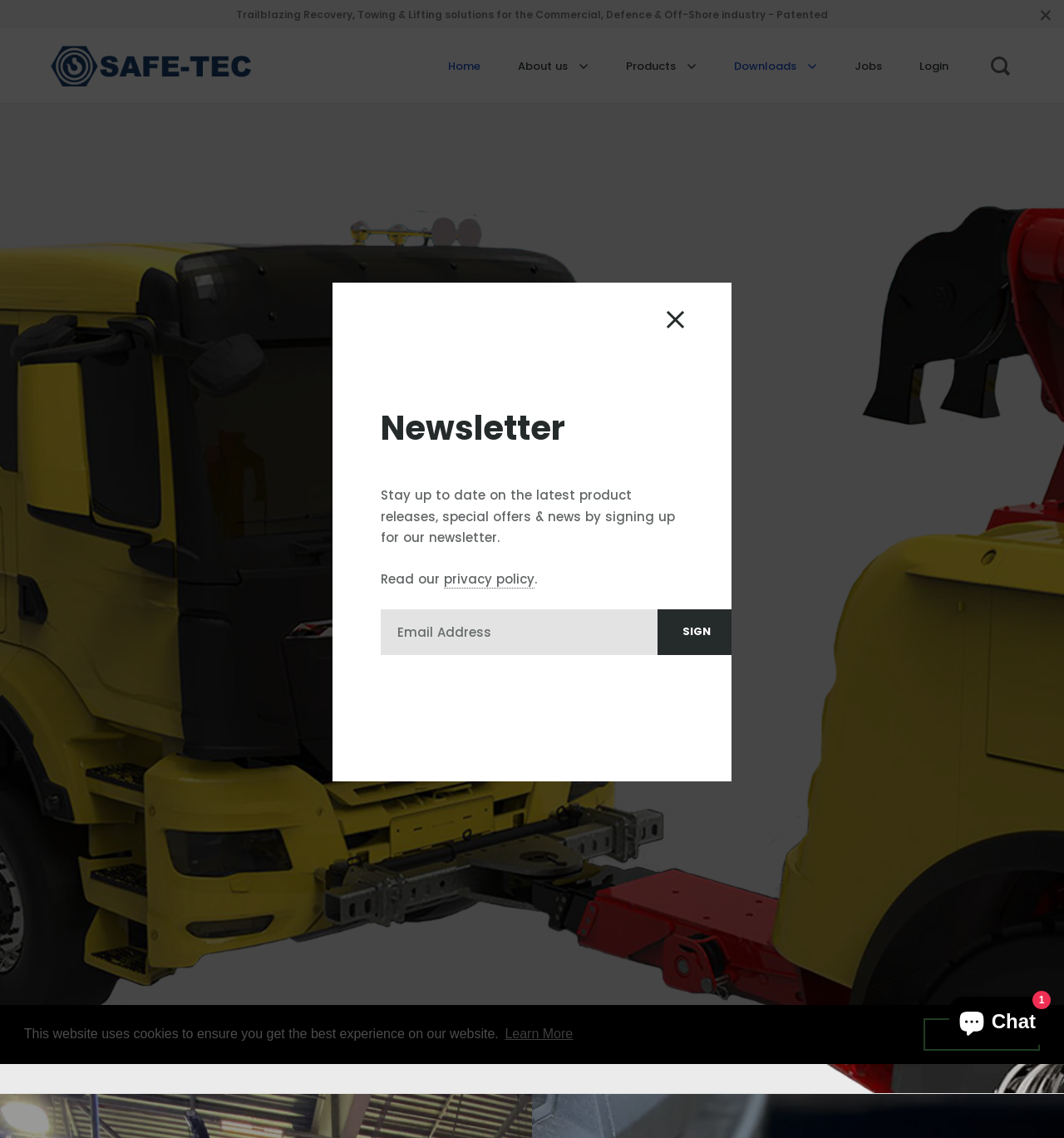Elaborate on the webpage's design and content in a detailed caption.

The webpage is titled "Safe-Tec.dk" and has a prominent cookie consent dialog at the bottom of the page, which takes up about 5% of the screen. The dialog contains a message about the website using cookies to ensure the best experience, with two buttons: "Learn more about cookies" and "Dismiss cookie message".

Above the cookie dialog, there is a navigation menu with links to "Home", "About us", "Products", "Downloads", "Jobs", and "Login". Each link has a small icon next to it. The menu is horizontally aligned and takes up about 70% of the screen width.

At the top-left corner of the page, there is a link to "Skip to content". Next to it is the website's logo, which is an image with the text "Safe-Tec.dk". The logo is relatively small, taking up about 2% of the screen.

Below the navigation menu, there is a heading that reads "Trailblazing Recovery, Towing & Lifting solutions for the Commercial, Defence & Off-Shore industry - Patented". This heading is centered on the page and takes up about 50% of the screen width.

Further down the page, there is a section dedicated to the newsletter. It has a heading that reads "Newsletter" and contains a paragraph of text describing the benefits of signing up for the newsletter. There is also a textbox to enter an email address and a "SIGN UP" button.

At the top-right corner of the page, there is a search icon and a link to "Open search". Next to it is a "Close" button.

Finally, at the bottom-right corner of the page, there is a chat window button that expands to reveal a chat window with a Shopify online store chat icon.